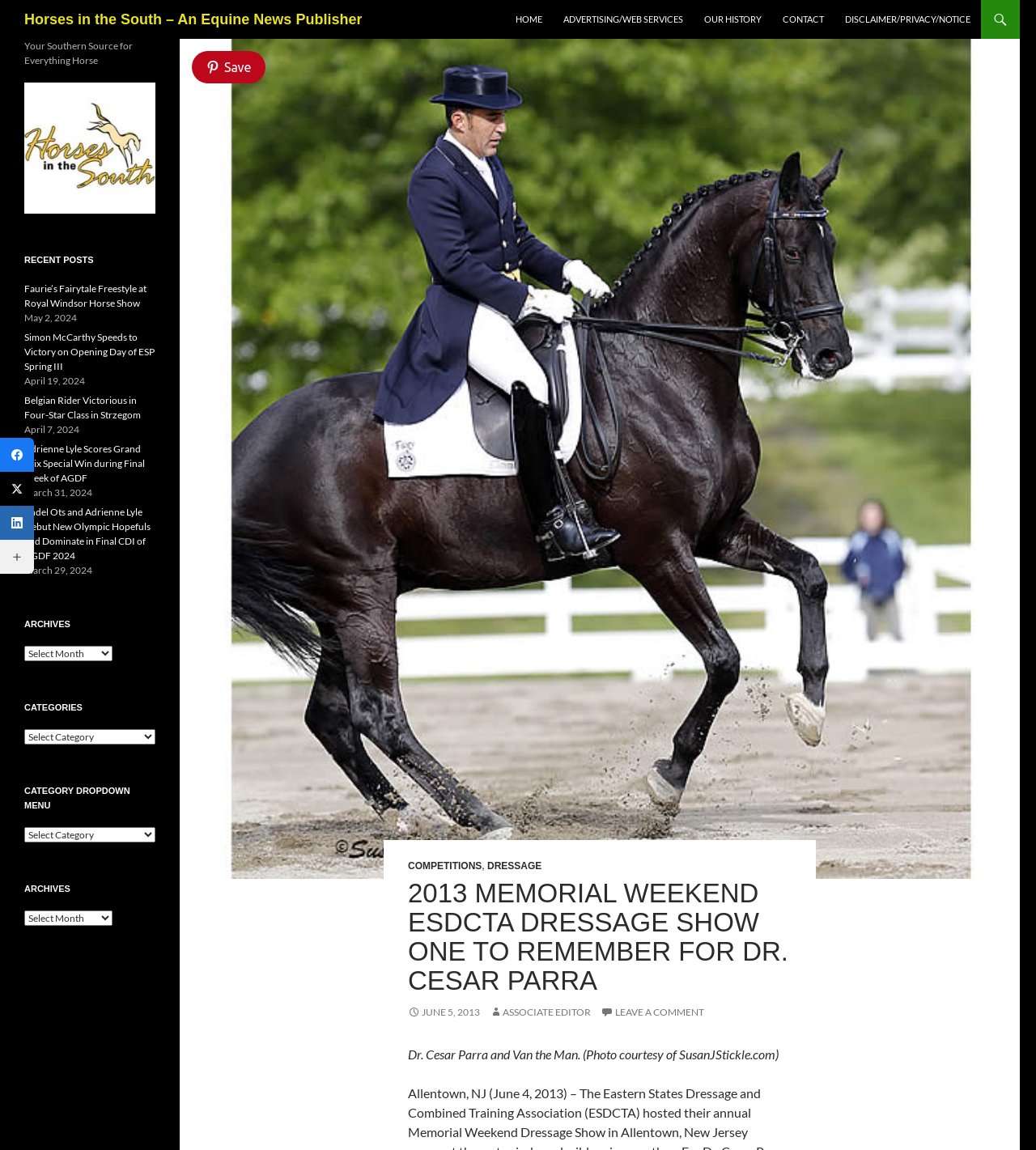Locate the bounding box coordinates of the segment that needs to be clicked to meet this instruction: "Click HOME".

[0.488, 0.0, 0.533, 0.034]